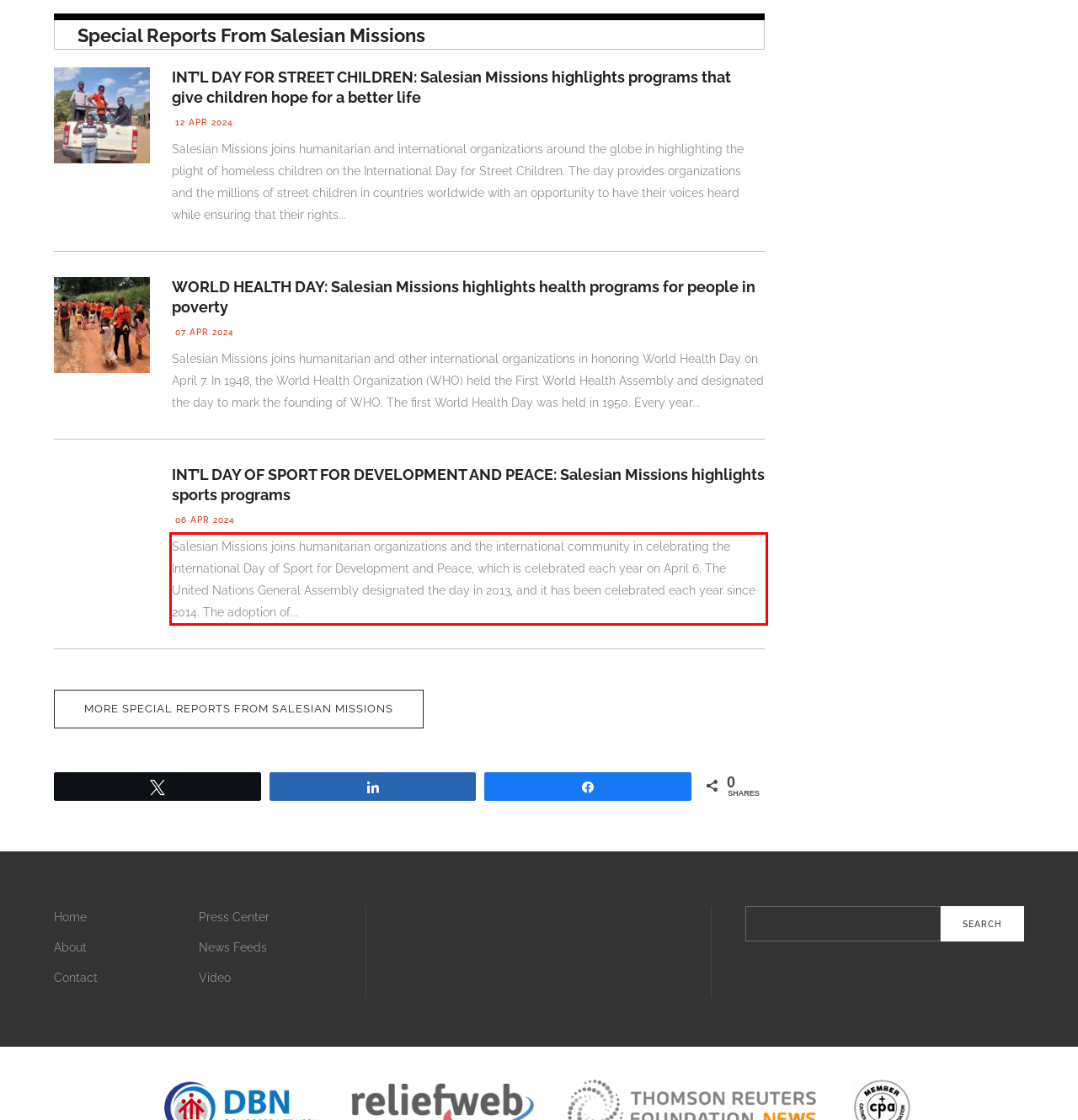Please perform OCR on the text content within the red bounding box that is highlighted in the provided webpage screenshot.

Salesian Missions joins humanitarian organizations and the international community in celebrating the International Day of Sport for Development and Peace, which is celebrated each year on April 6. The United Nations General Assembly designated the day in 2013, and it has been celebrated each year since 2014. The adoption of